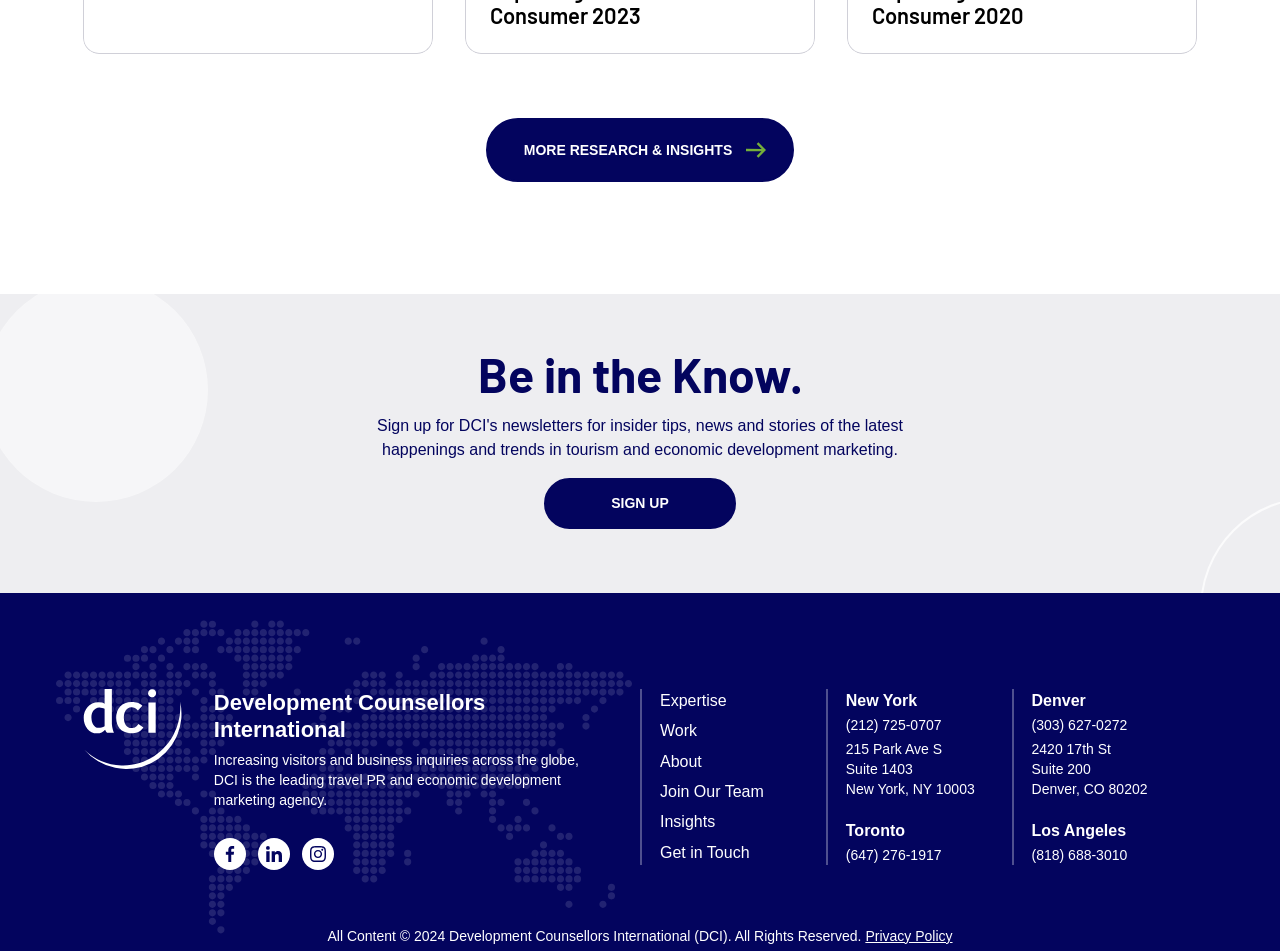Respond to the question below with a concise word or phrase:
What is the name of the company?

Development Counsellors International